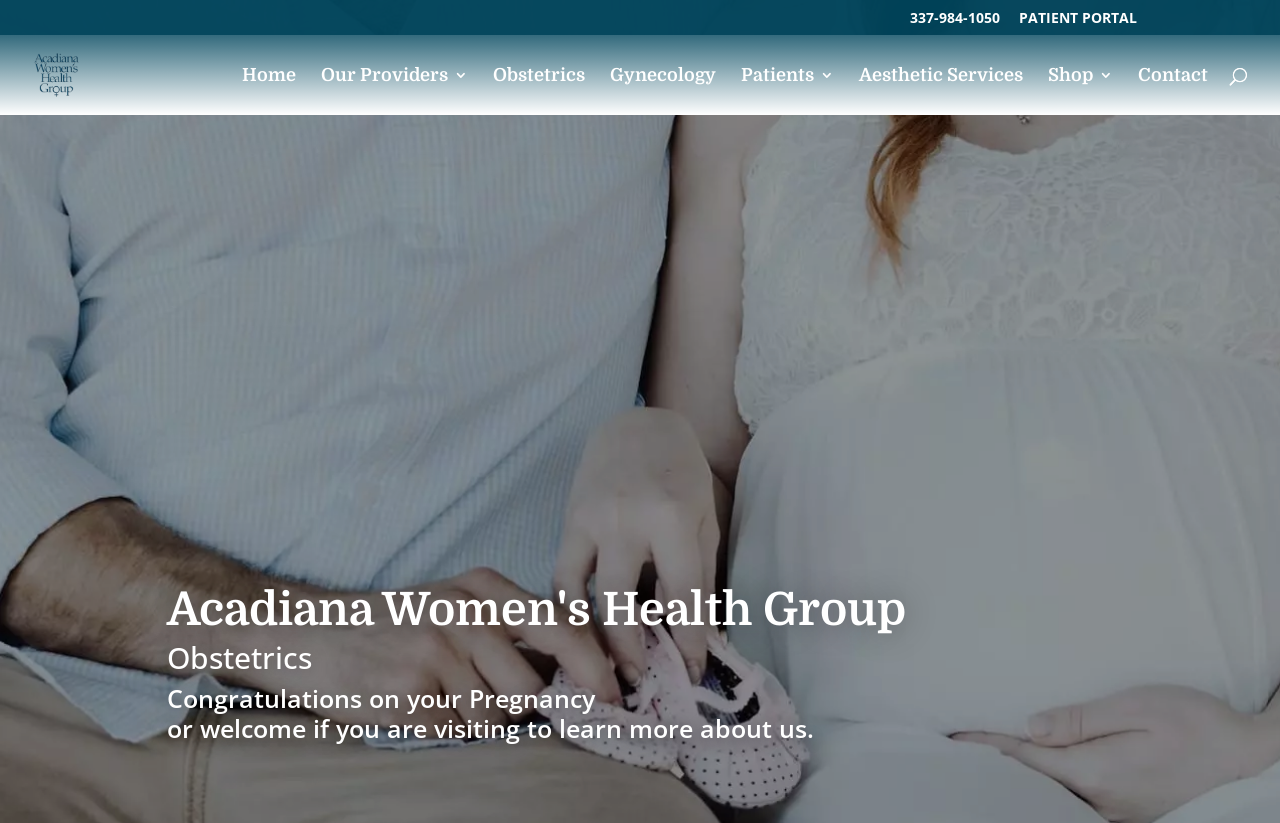Please determine the bounding box coordinates of the section I need to click to accomplish this instruction: "Log in to patient portal".

[0.796, 0.013, 0.888, 0.043]